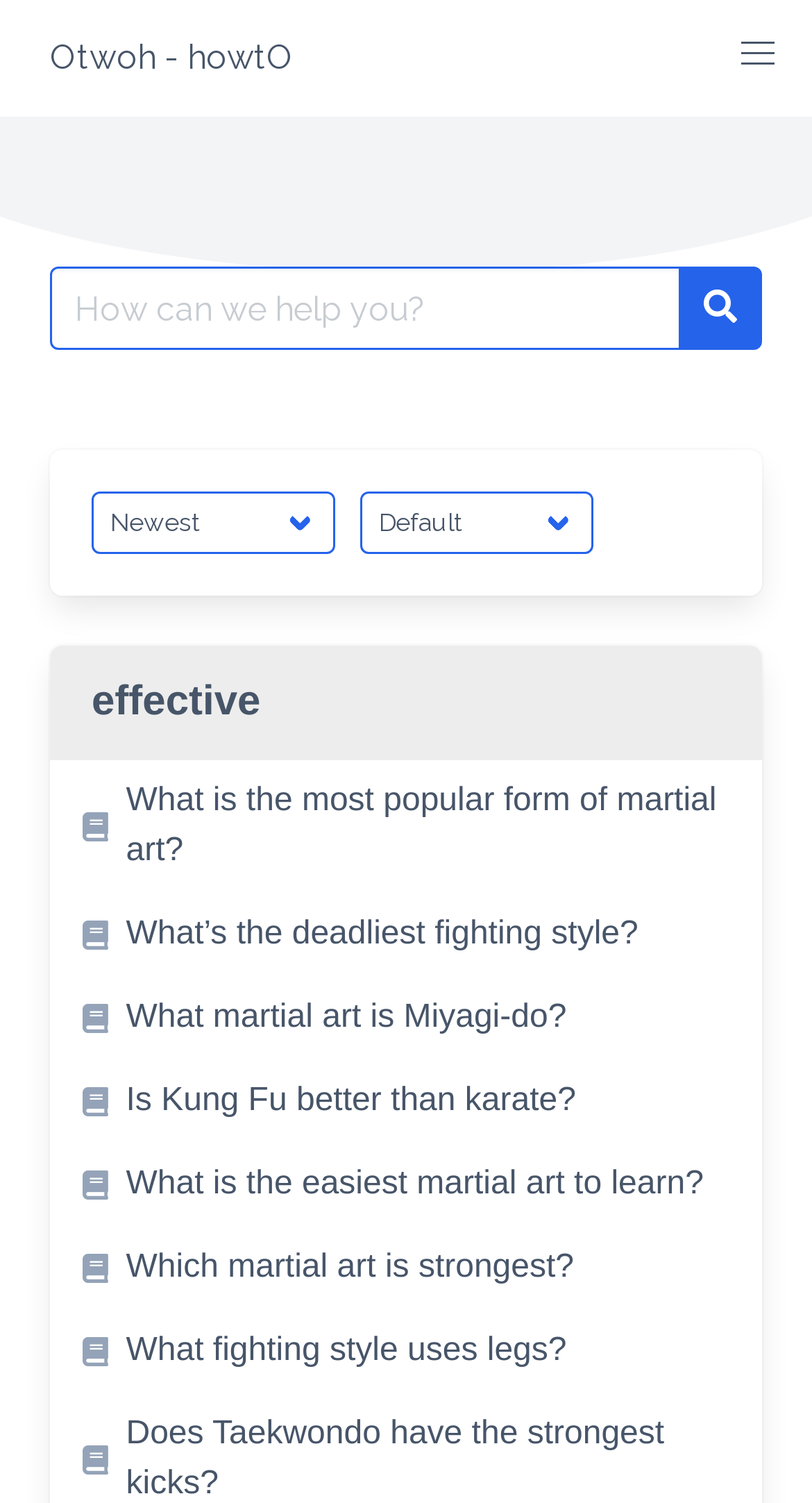Specify the bounding box coordinates of the element's region that should be clicked to achieve the following instruction: "Click on the menu button". The bounding box coordinates consist of four float numbers between 0 and 1, in the format [left, top, right, bottom].

[0.867, 0.0, 1.0, 0.072]